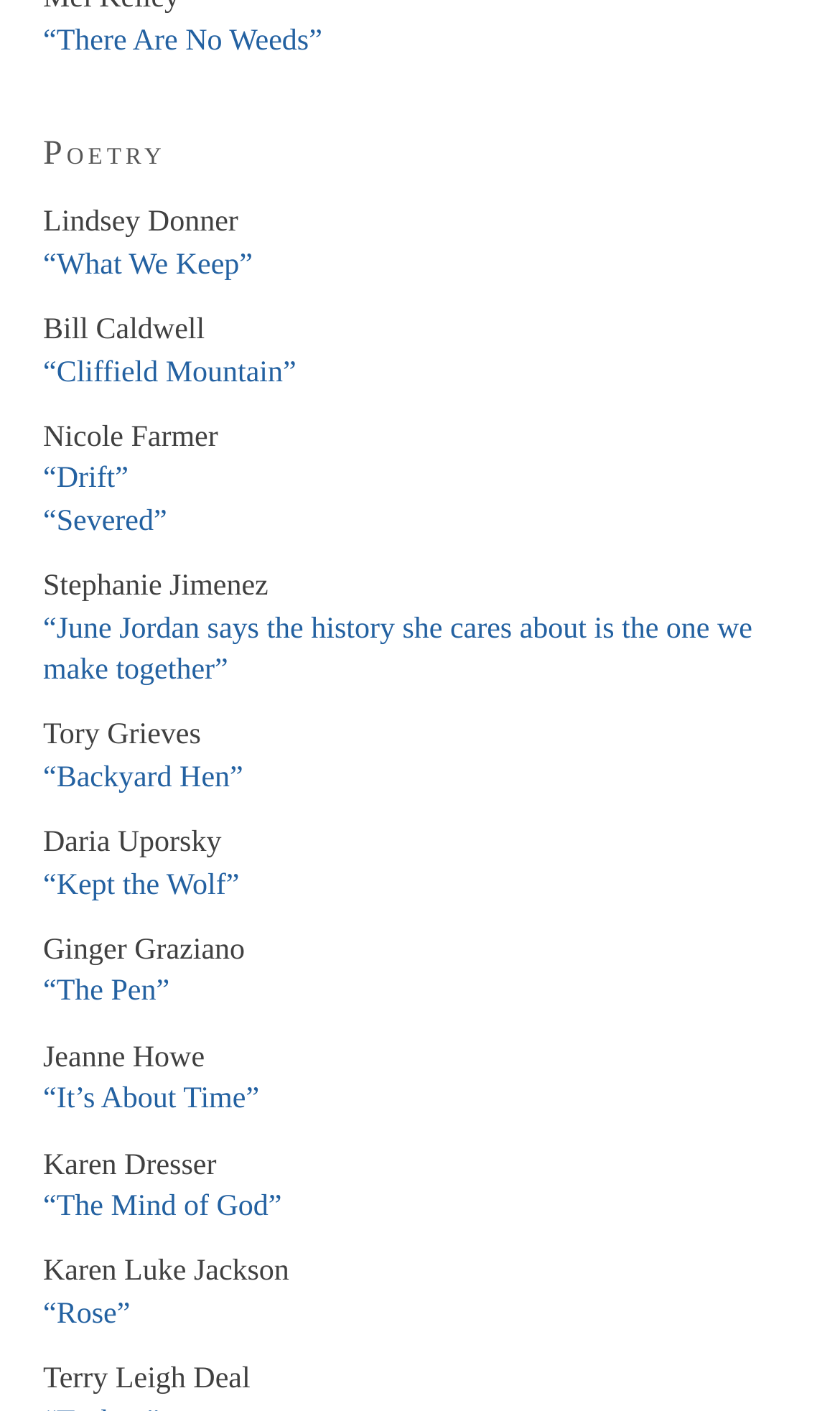Determine the bounding box coordinates of the area to click in order to meet this instruction: "Read the poem 'There Are No Weeds'".

[0.051, 0.018, 0.384, 0.041]